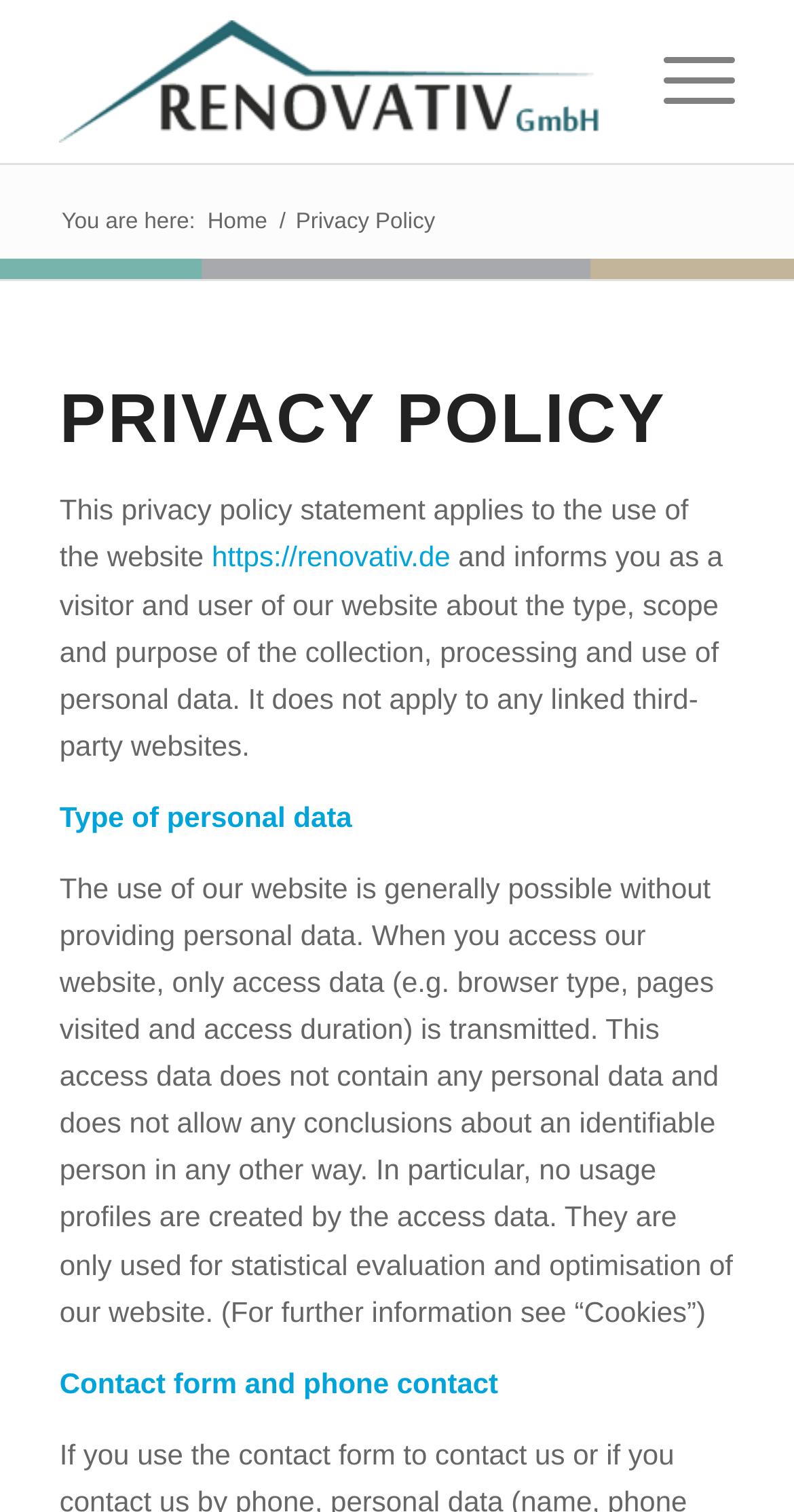What is the name of the company?
Give a detailed explanation using the information visible in the image.

The company name can be found in the top-left corner of the webpage, where the logo is located, and it is also mentioned in the link 'RENOVATIV GmbH'.